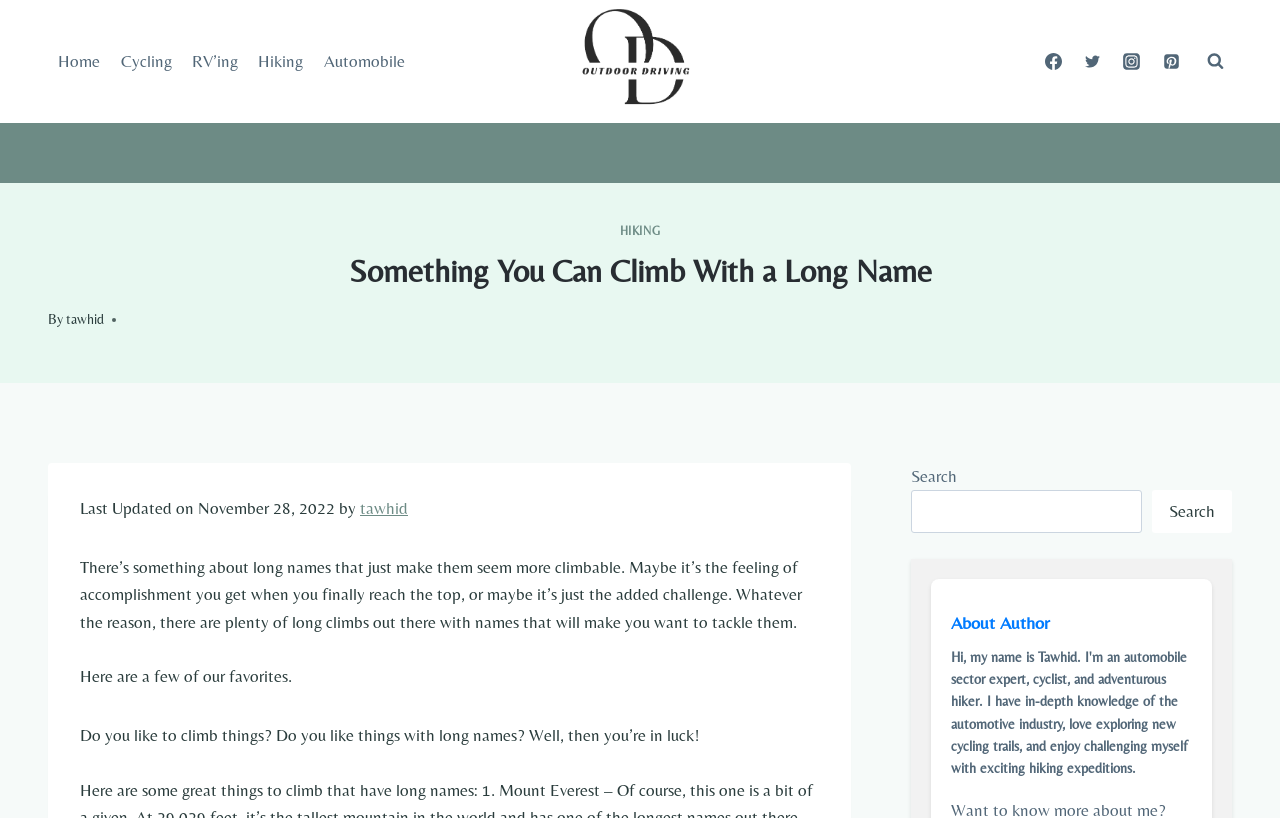Find the bounding box coordinates of the clickable area required to complete the following action: "Open the 'Facebook' page".

[0.81, 0.054, 0.836, 0.096]